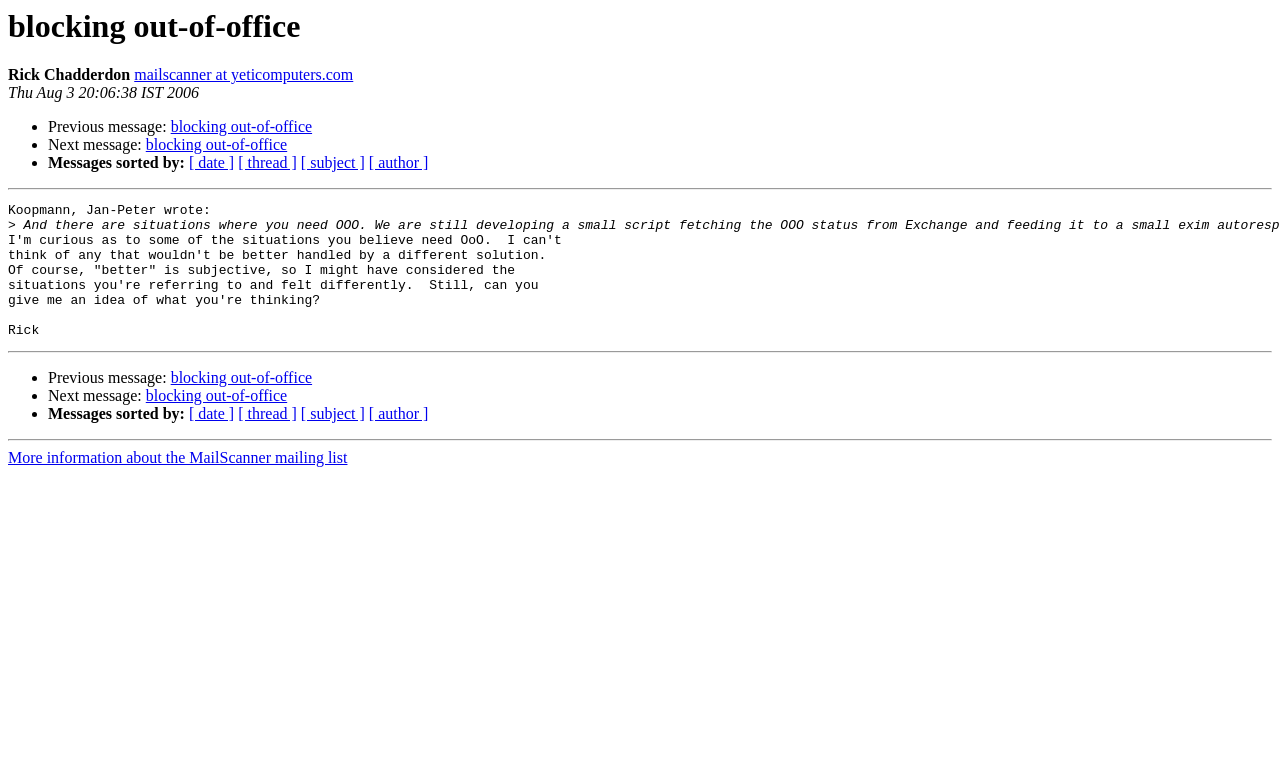Using the details from the image, please elaborate on the following question: What is the name of the person who wrote the message?

I found the name 'Rick Chadderdon' in the StaticText element with bounding box coordinates [0.006, 0.087, 0.102, 0.109]. This element is located near the top of the webpage and appears to be the author of the message.